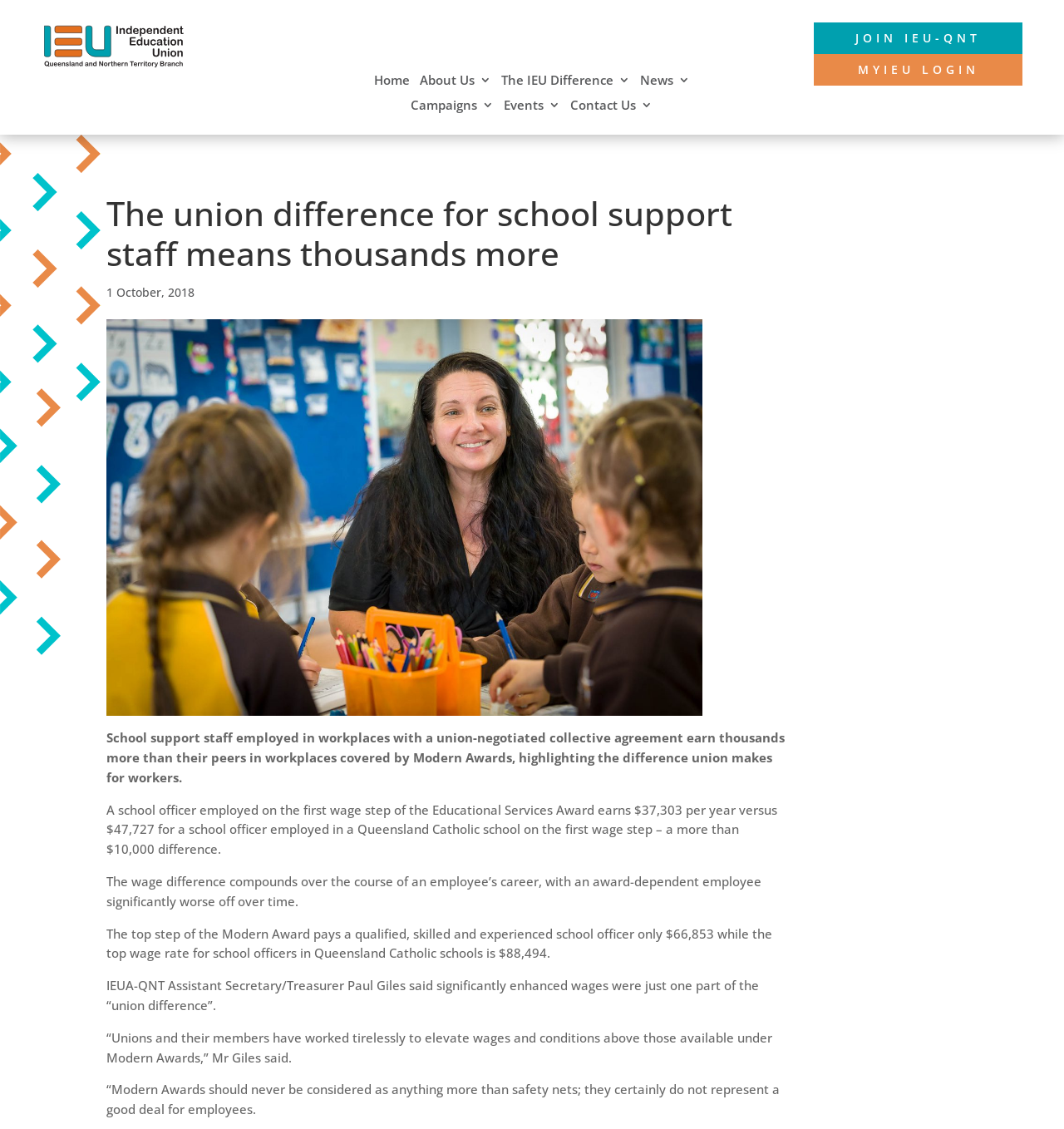Determine the bounding box coordinates of the clickable region to carry out the instruction: "Click the 'About Us' link".

[0.395, 0.066, 0.462, 0.082]